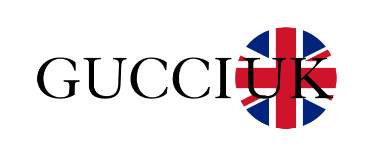Detail the scene depicted in the image with as much precision as possible.

The image prominently features the logo of "Gucci UK," showcasing the brand's name "GUCCI" in elegant black lettering alongside "UK," presented against a circular background that integrates the Union Jack design. This composition signifies the brand's connection to the United Kingdom, blending luxury fashion with national pride. The logo embodies the essence of Gucci's style, emphasizing sophistication, distinctive branding, and a commitment to high fashion within the UK market. This design reflects both the heritage of the iconic brand and its strong presence in the UK's fashion landscape.